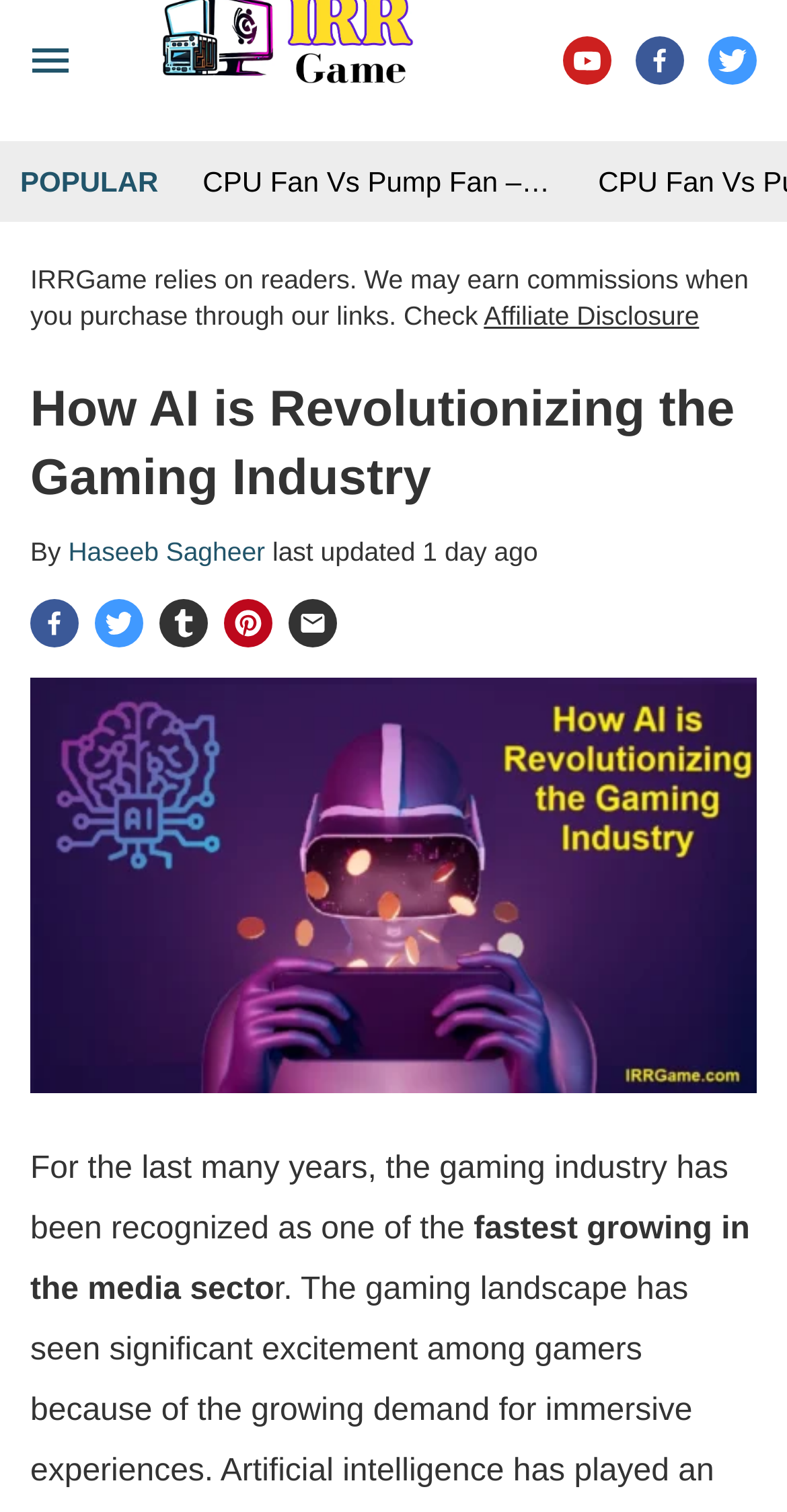Refer to the screenshot and answer the following question in detail:
How old is the article?

I found the age of the article by looking at the timestamp section of the webpage, where it says 'last updated 2024-05-14T08:14:09+00:00' and then '1 day ago'.